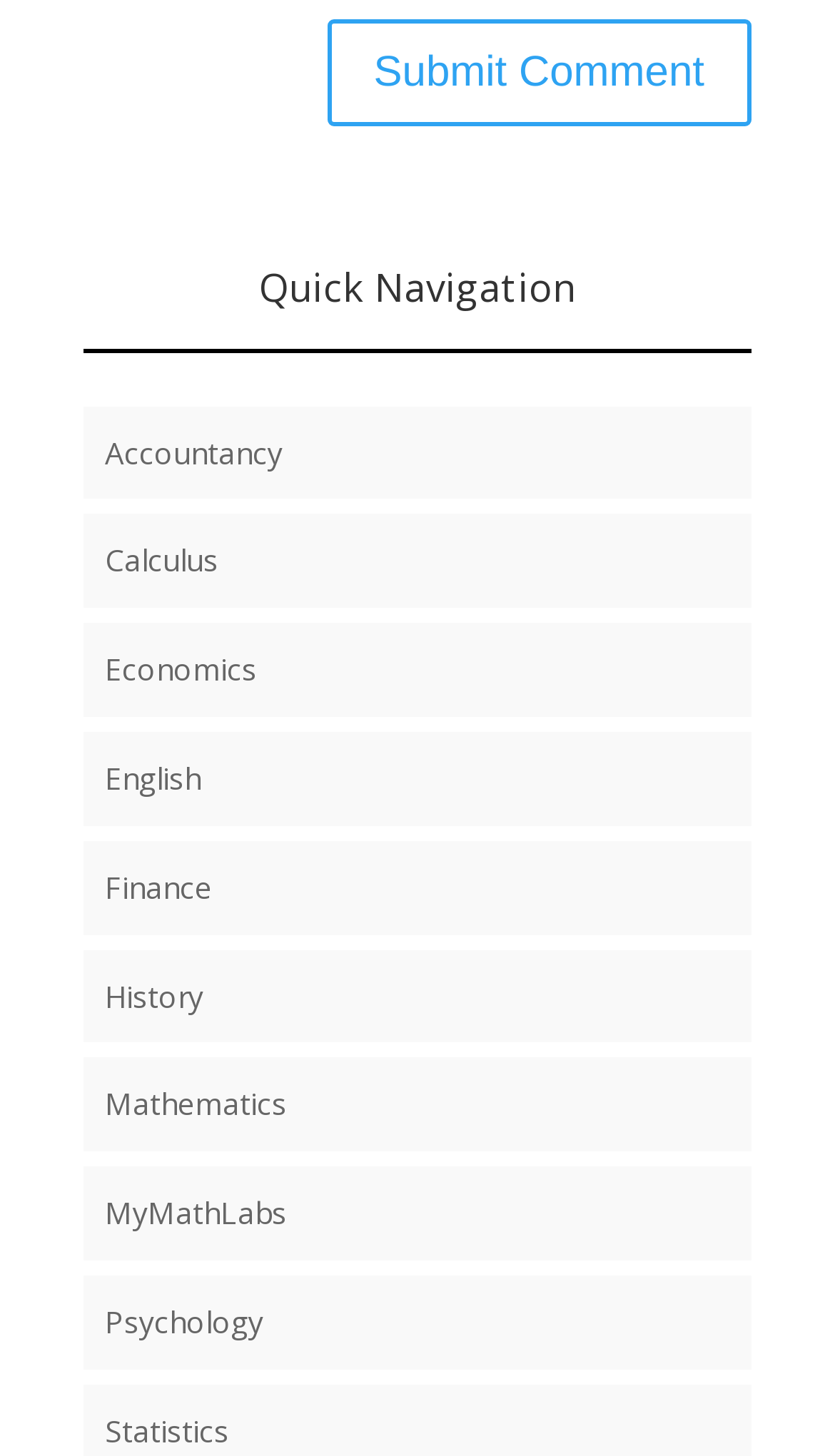Using the description: "Alternative languages", determine the UI element's bounding box coordinates. Ensure the coordinates are in the format of four float numbers between 0 and 1, i.e., [left, top, right, bottom].

None